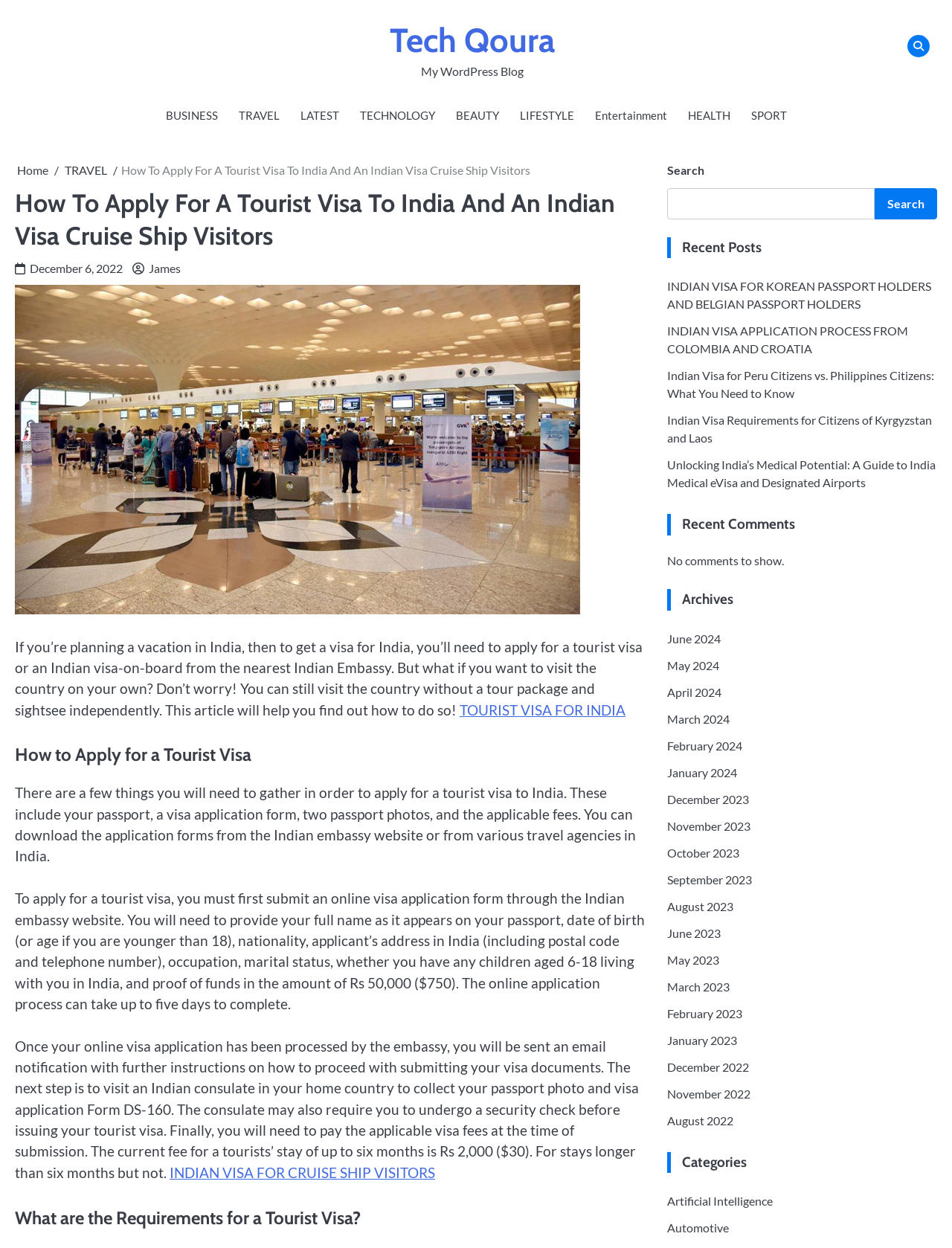What is required to apply for a tourist visa?
Provide a detailed and well-explained answer to the question.

The webpage states that 'There are a few things you will need to gather in order to apply for a tourist visa to India. These include your passport, a visa application form, two passport photos, and the applicable fees.' These requirements are necessary to initiate the application process for a tourist visa.